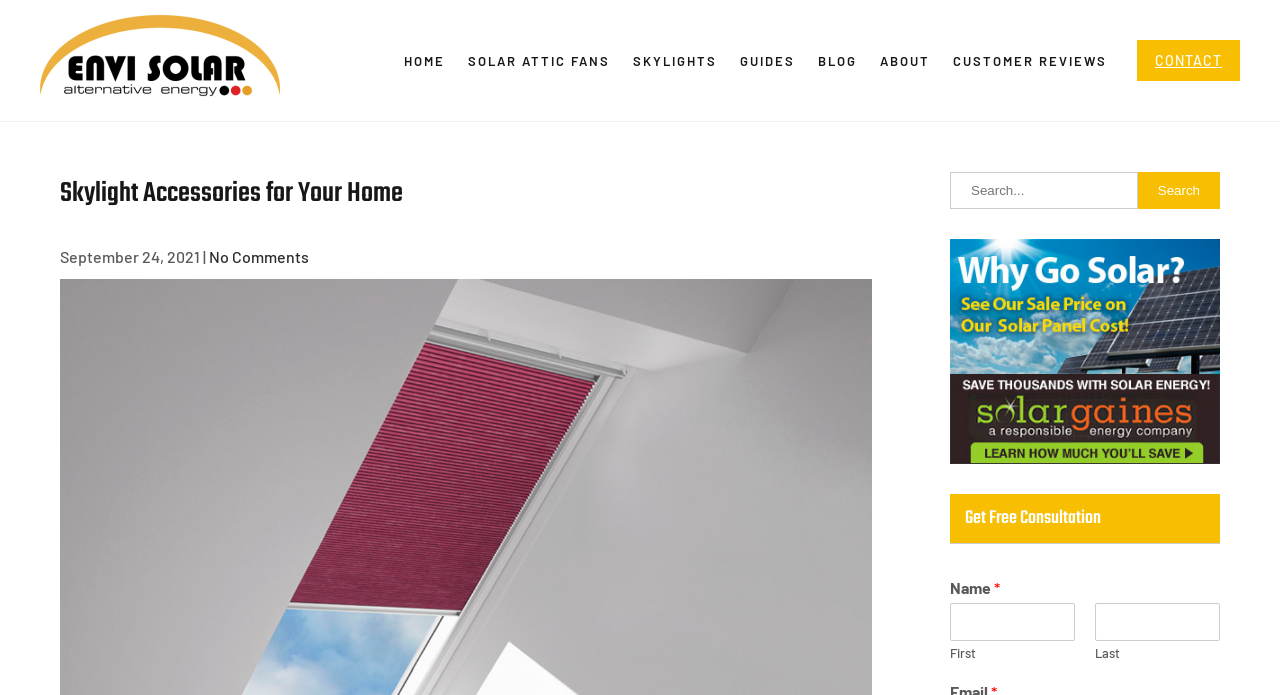Find and specify the bounding box coordinates that correspond to the clickable region for the instruction: "enter your first name".

[0.742, 0.867, 0.84, 0.922]